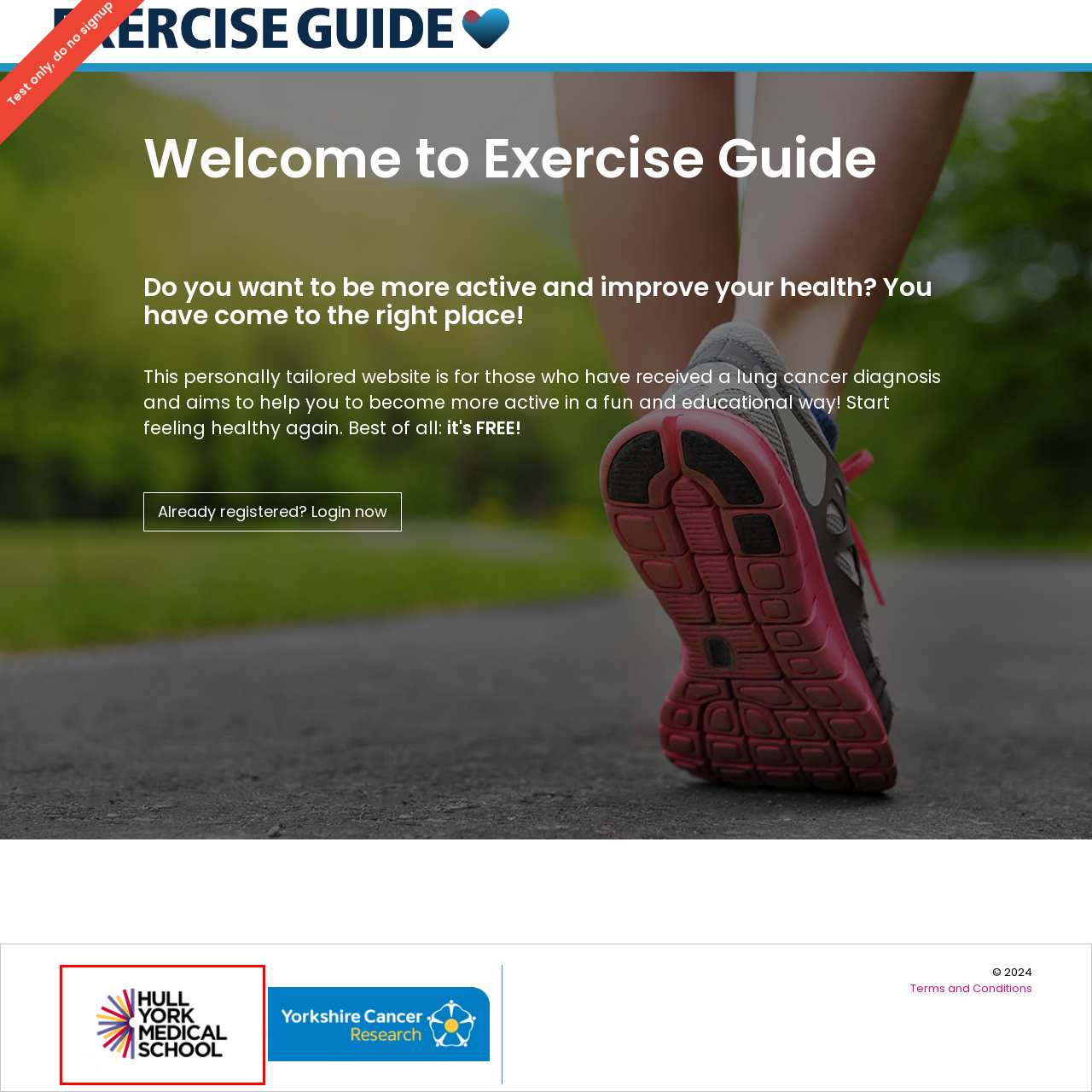Describe in detail the image that is highlighted by the red bounding box.

The image showcases the logo of Hull York Medical School, which features a vibrant, multi-colored design radiating from a central point, symbolizing growth and innovation in medical education. The bold typography of "HULL YORK MEDICAL SCHOOL" is prominently displayed, highlighting the institution's commitment to fostering a dynamic learning environment. This logo serves to represent the school's mission in contributing to health education and research within the community, and is associated with initiatives aimed at improving health and wellbeing.